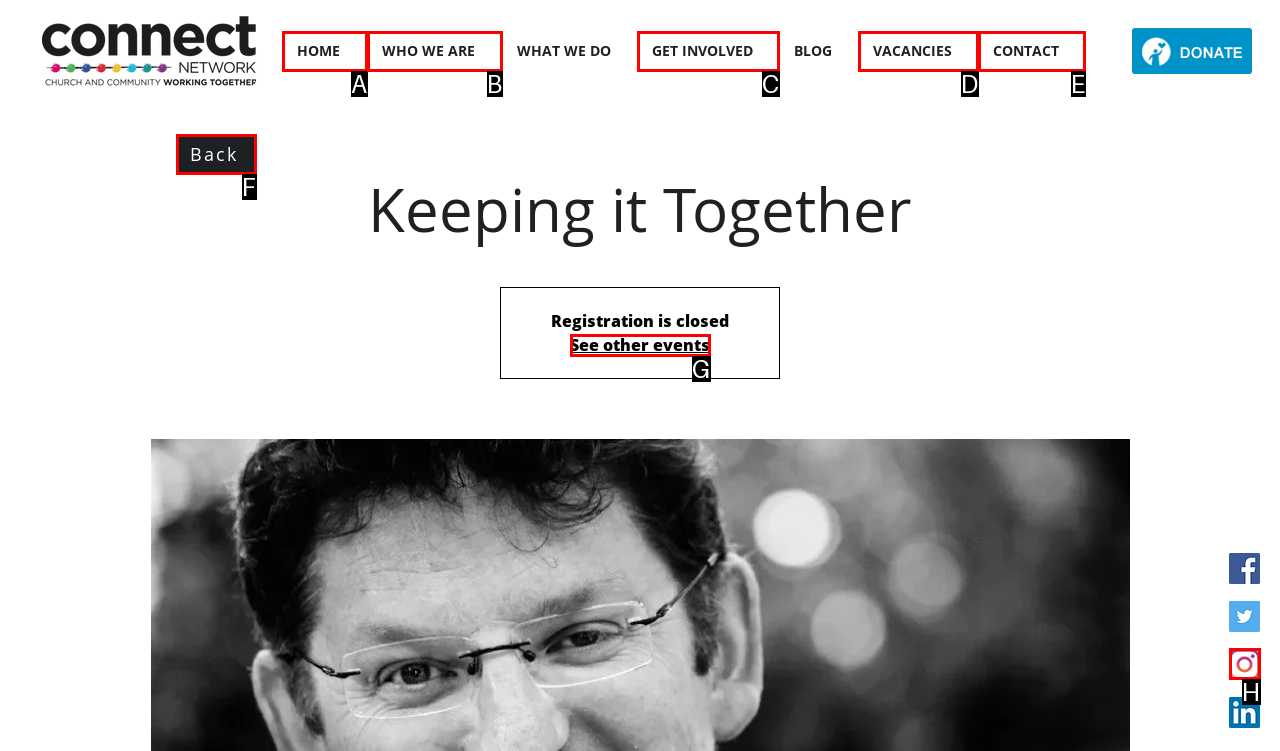Given the description: WHO WE ARE, pick the option that matches best and answer with the corresponding letter directly.

B